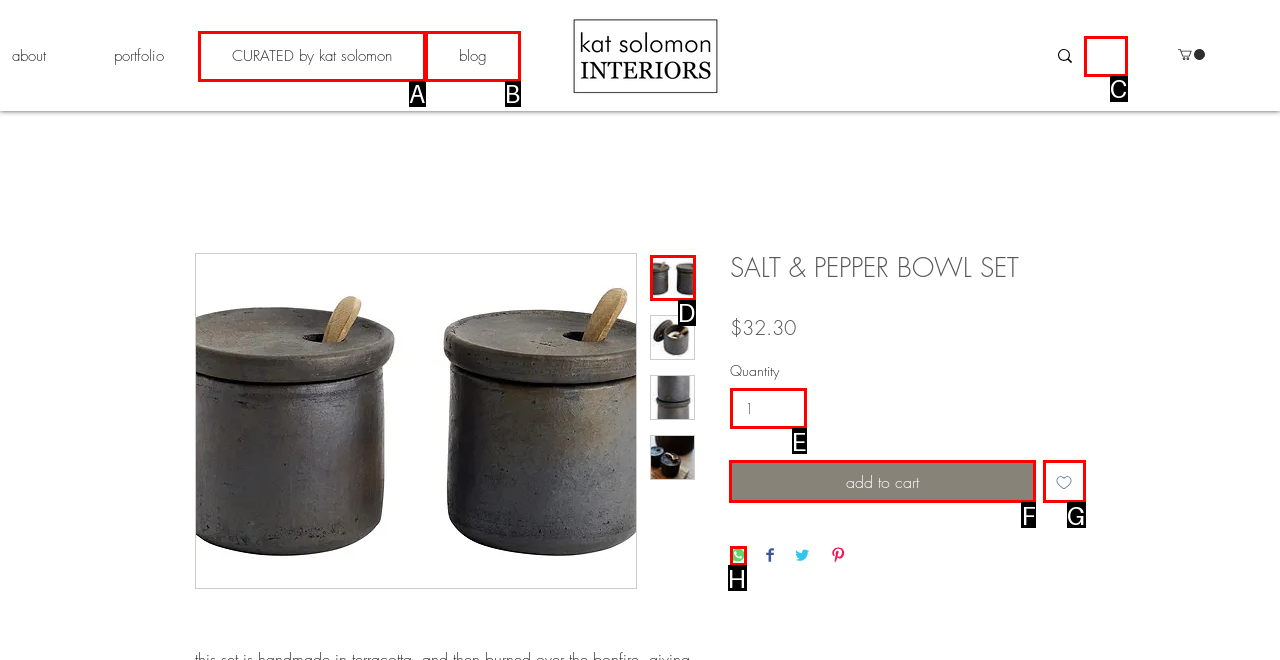Tell me which one HTML element I should click to complete the following instruction: add to cart
Answer with the option's letter from the given choices directly.

F